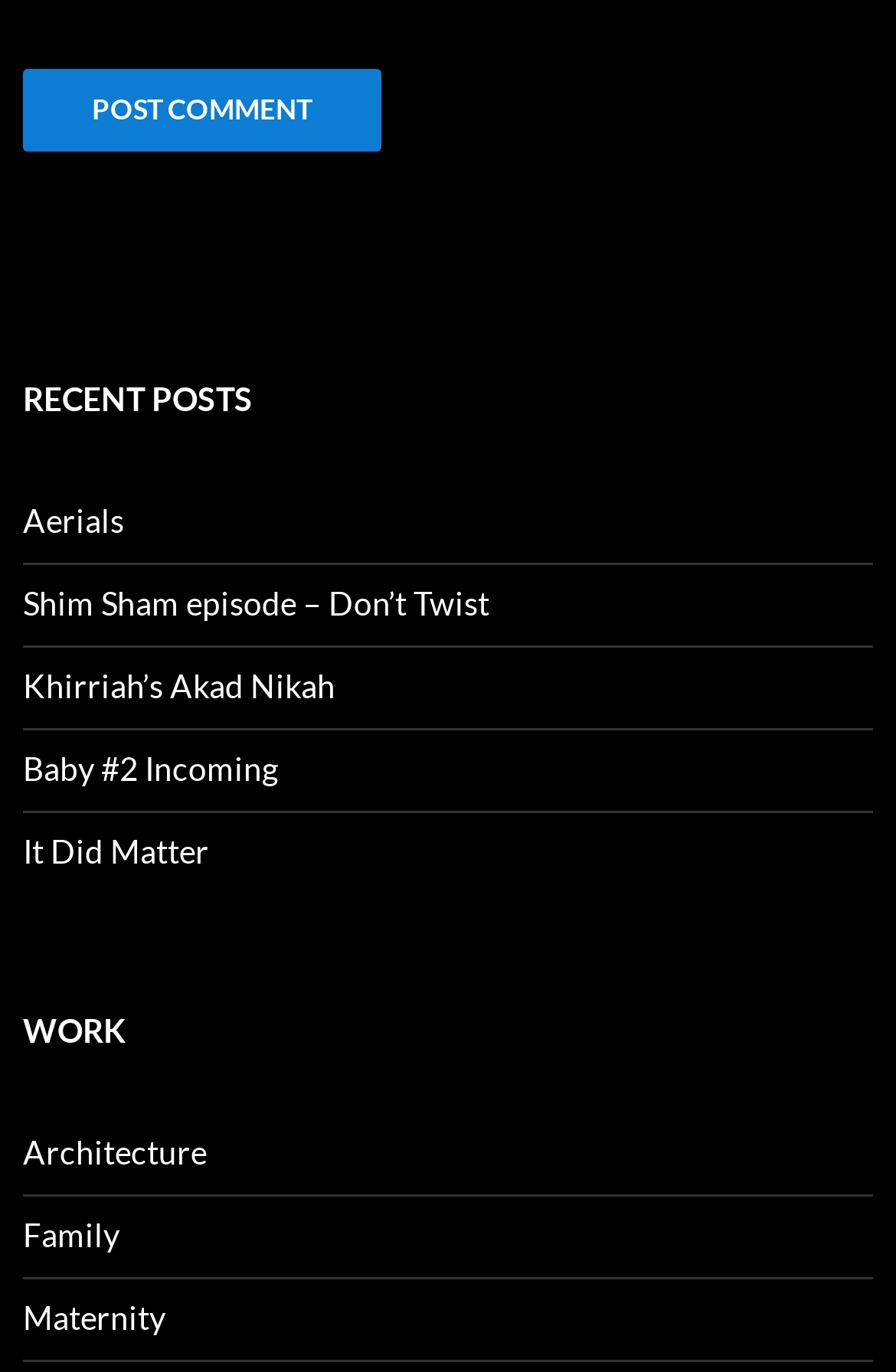Please specify the coordinates of the bounding box for the element that should be clicked to carry out this instruction: "read post about Baby #2 Incoming". The coordinates must be four float numbers between 0 and 1, formatted as [left, top, right, bottom].

[0.026, 0.546, 0.31, 0.574]